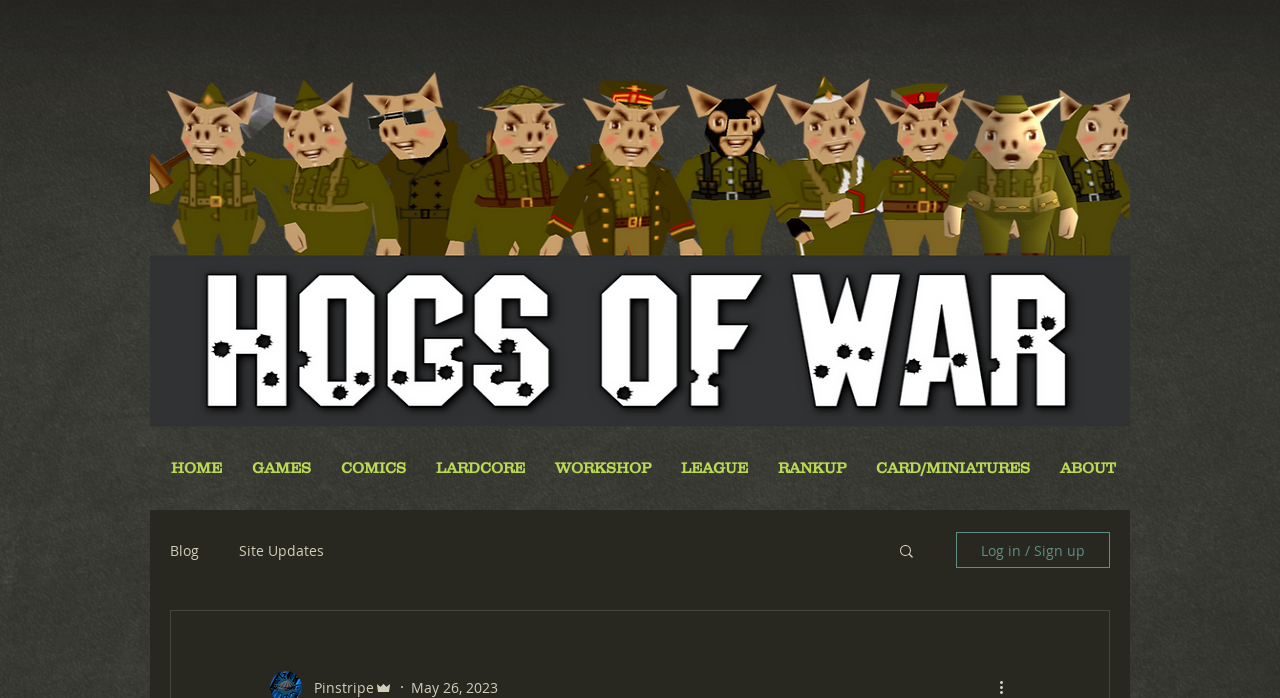Please provide a brief answer to the question using only one word or phrase: 
What is the purpose of the button with the image?

Search